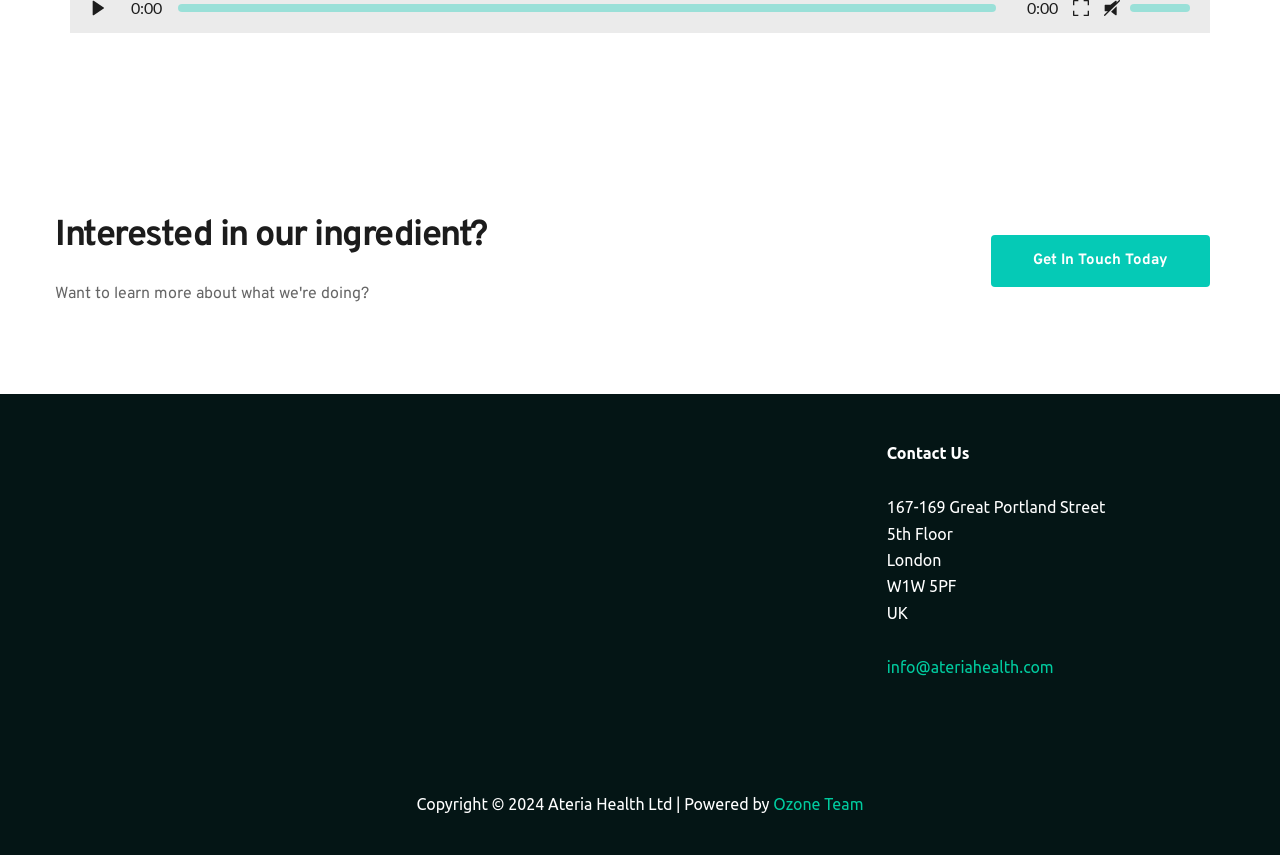Analyze the image and provide a detailed answer to the question: What is the company's email address?

I found the company's email address by looking at the footer section of the webpage, where the contact information is typically located. Specifically, I found the email address 'info@ateriahealth.com' next to the company's physical address.